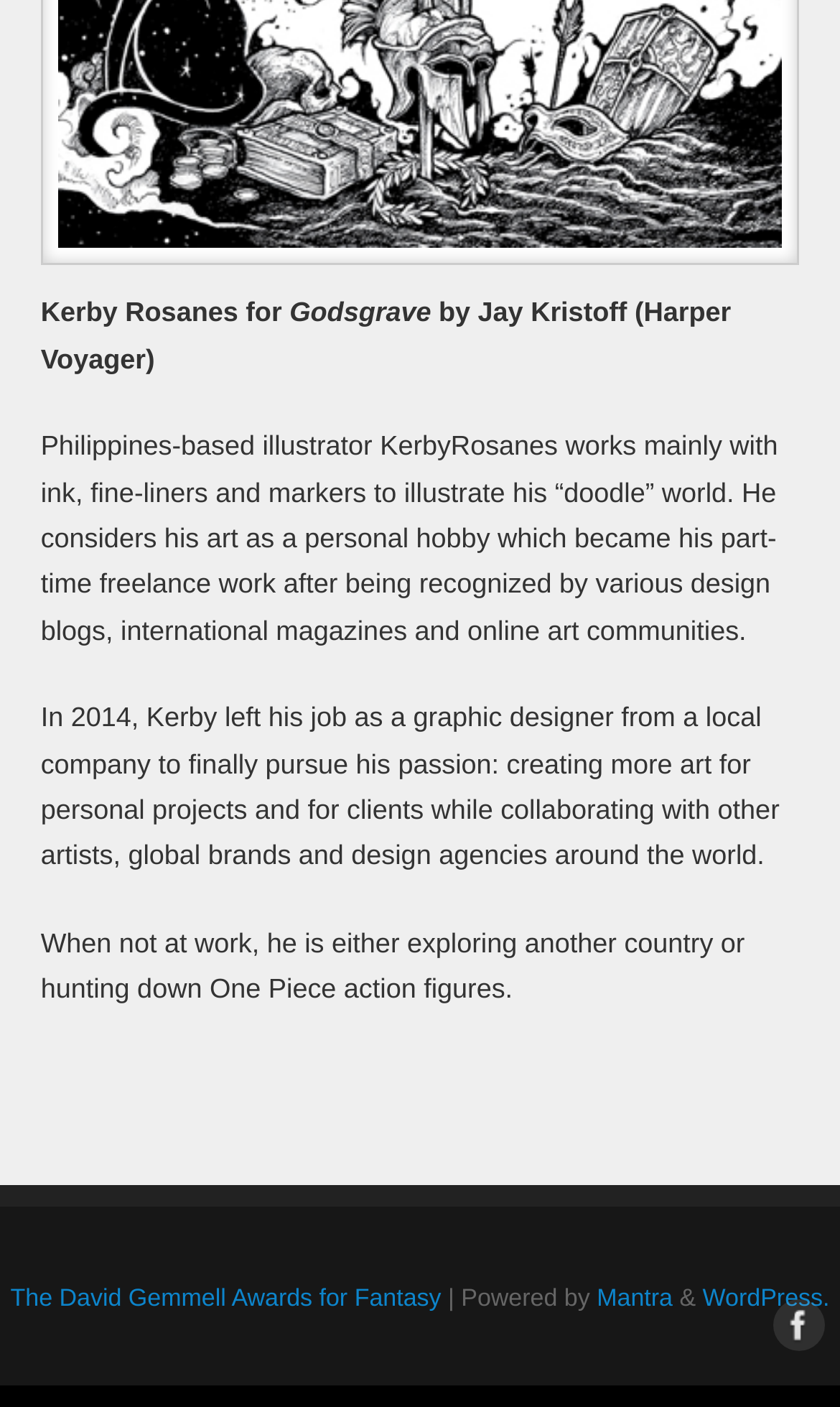Identify the bounding box for the described UI element. Provide the coordinates in (top-left x, top-left y, bottom-right x, bottom-right y) format with values ranging from 0 to 1: WordPress.

[0.836, 0.914, 0.988, 0.932]